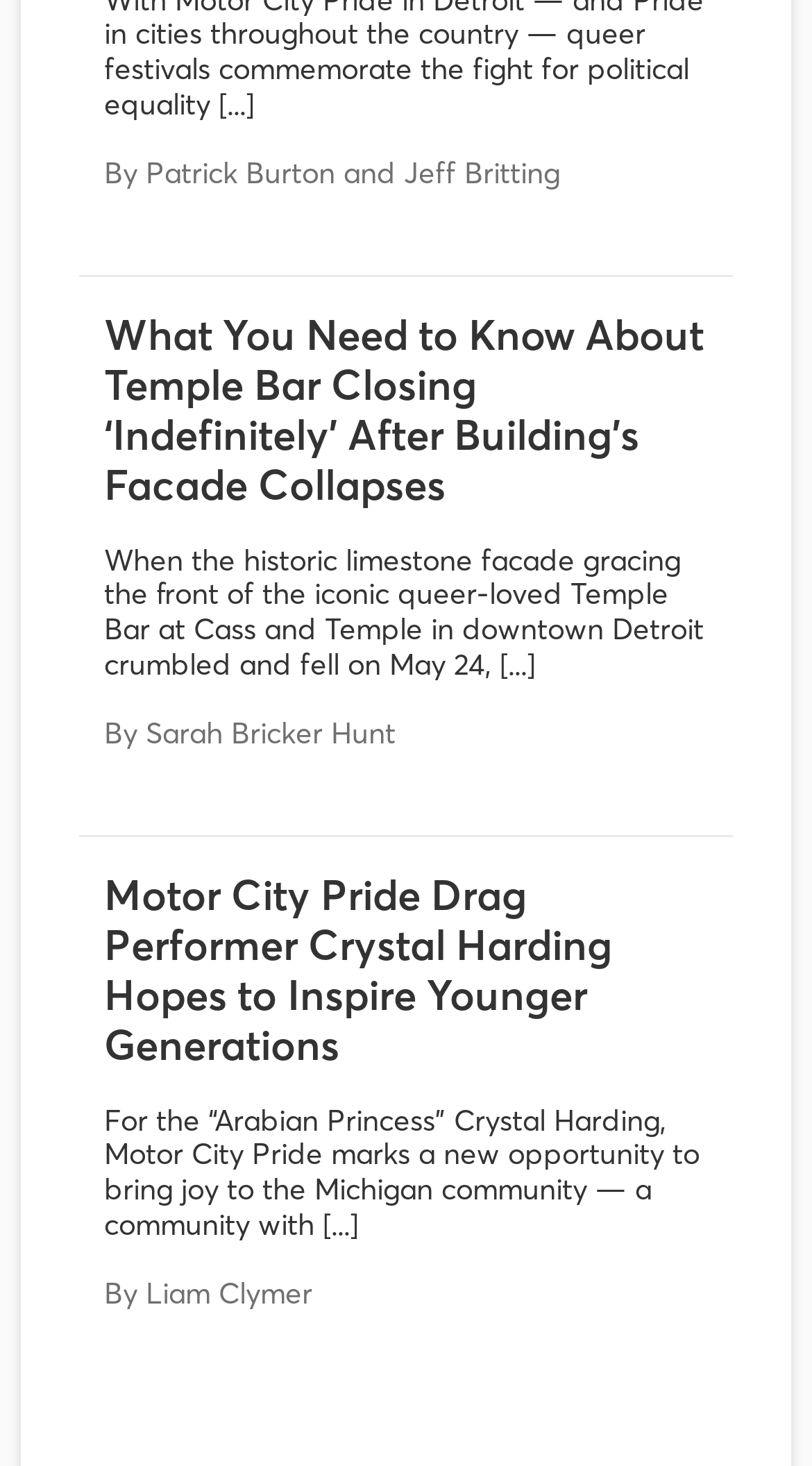Locate the bounding box coordinates of the element's region that should be clicked to carry out the following instruction: "Check the article about Motor City Pride Drag Performer Crystal Harding". The coordinates need to be four float numbers between 0 and 1, i.e., [left, top, right, bottom].

[0.128, 0.593, 0.872, 0.729]